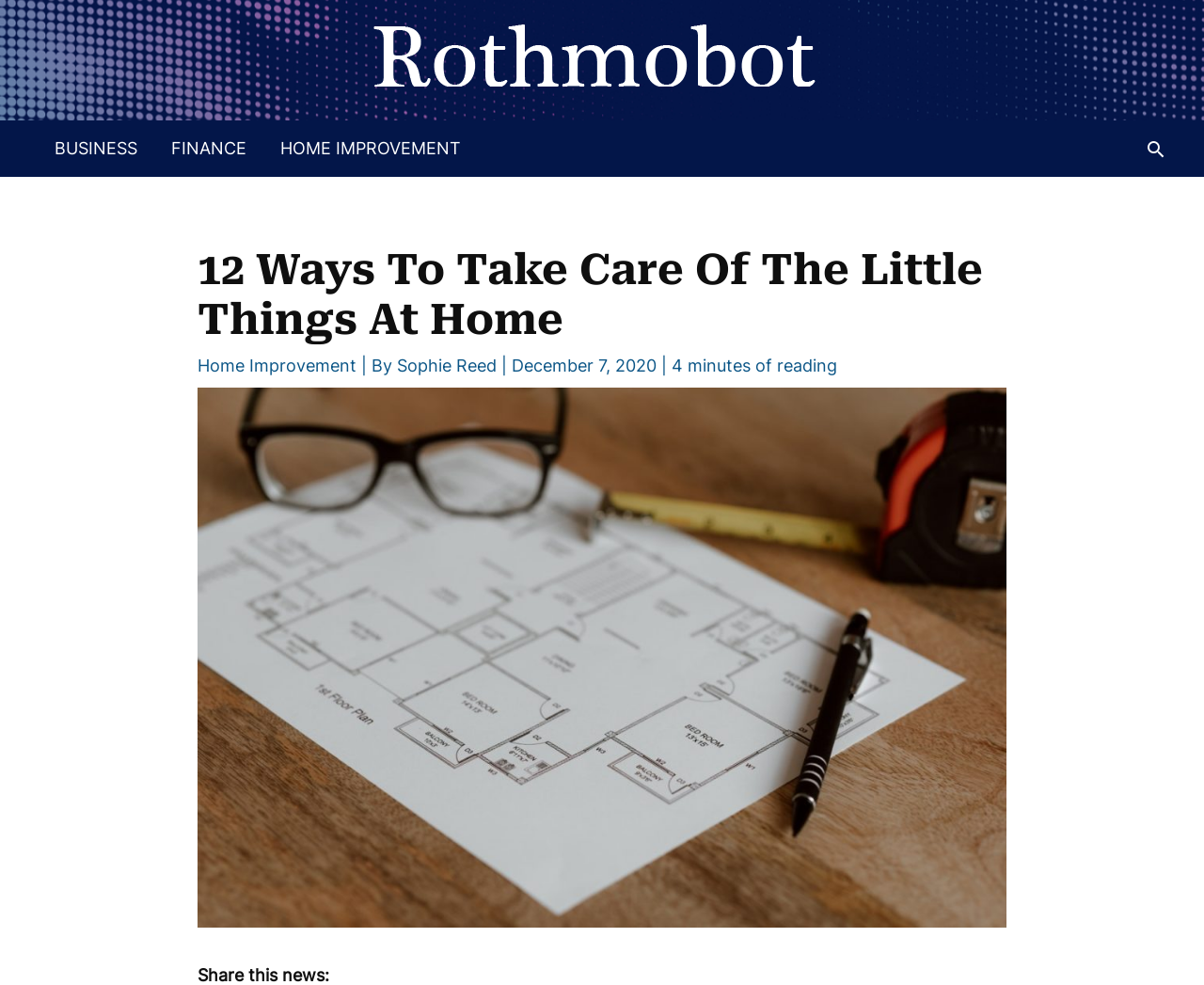Locate the bounding box coordinates of the area to click to fulfill this instruction: "Share this news". The bounding box should be presented as four float numbers between 0 and 1, in the order [left, top, right, bottom].

[0.164, 0.98, 0.273, 1.0]